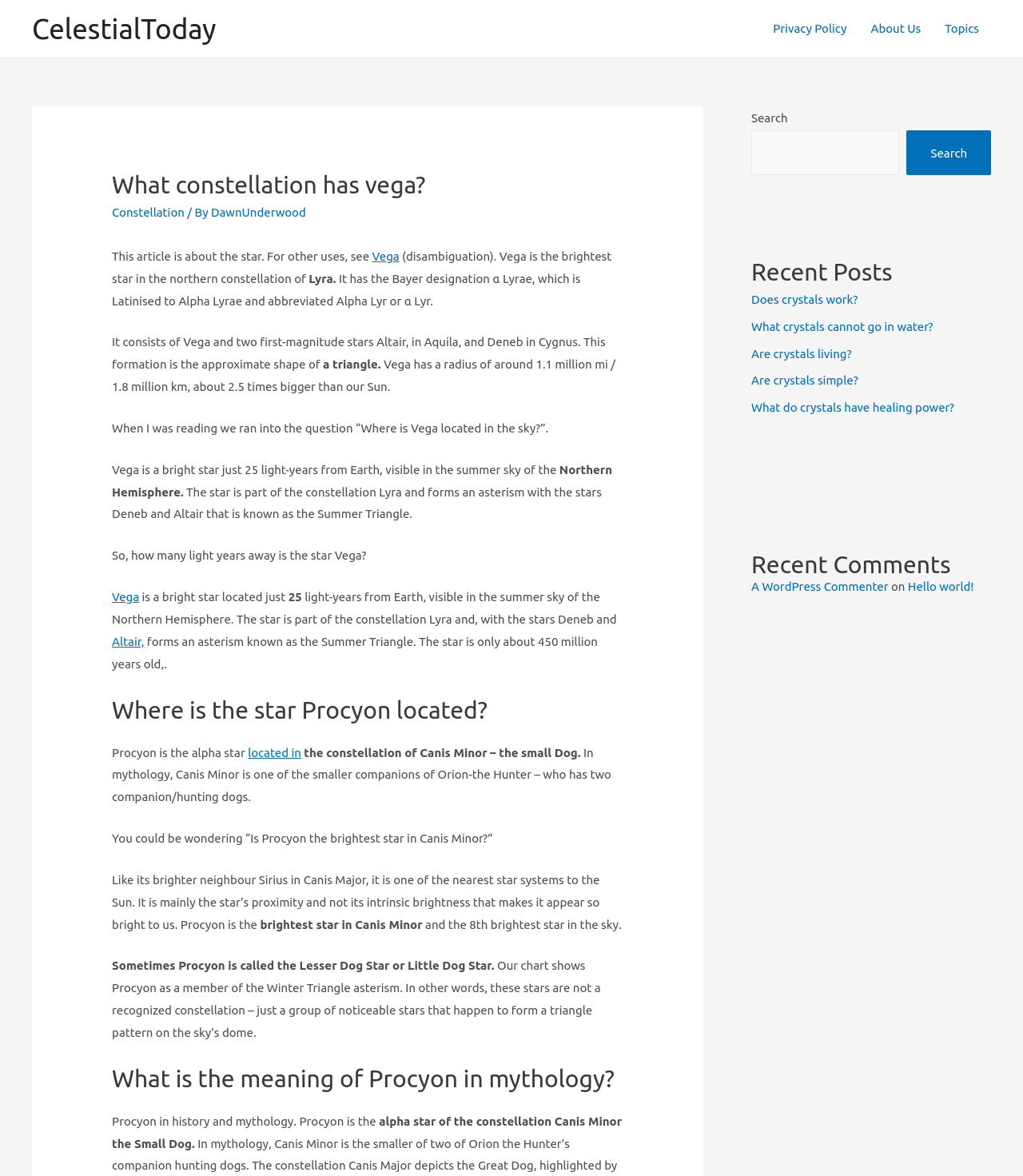Predict the bounding box for the UI component with the following description: "Become a Member Now".

None